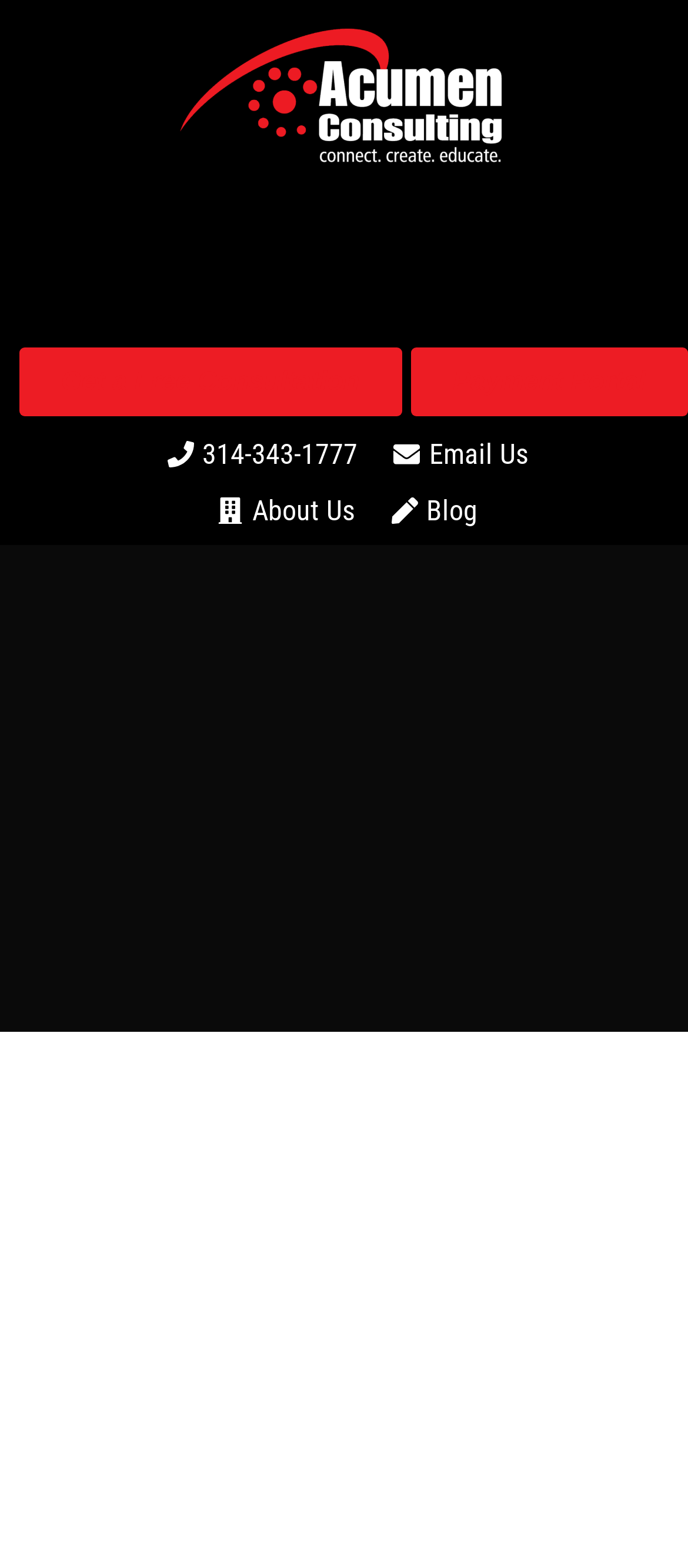What is the phone number?
Please answer the question with as much detail as possible using the screenshot.

I found the phone number from the link '314-343-1777' which is likely a contact information for the company.